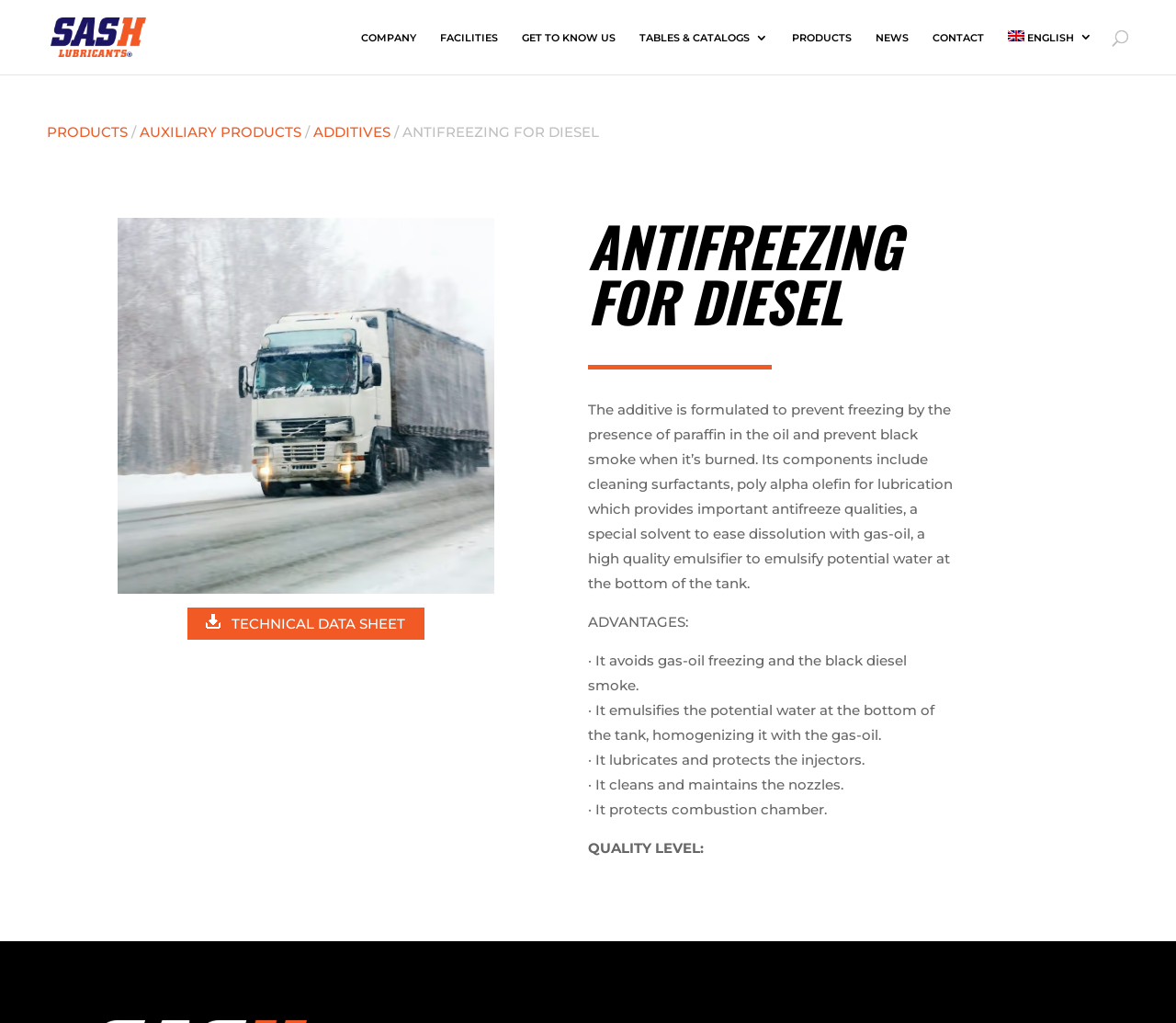Please provide the bounding box coordinates for the element that needs to be clicked to perform the instruction: "go to company page". The coordinates must consist of four float numbers between 0 and 1, formatted as [left, top, right, bottom].

[0.307, 0.031, 0.354, 0.073]